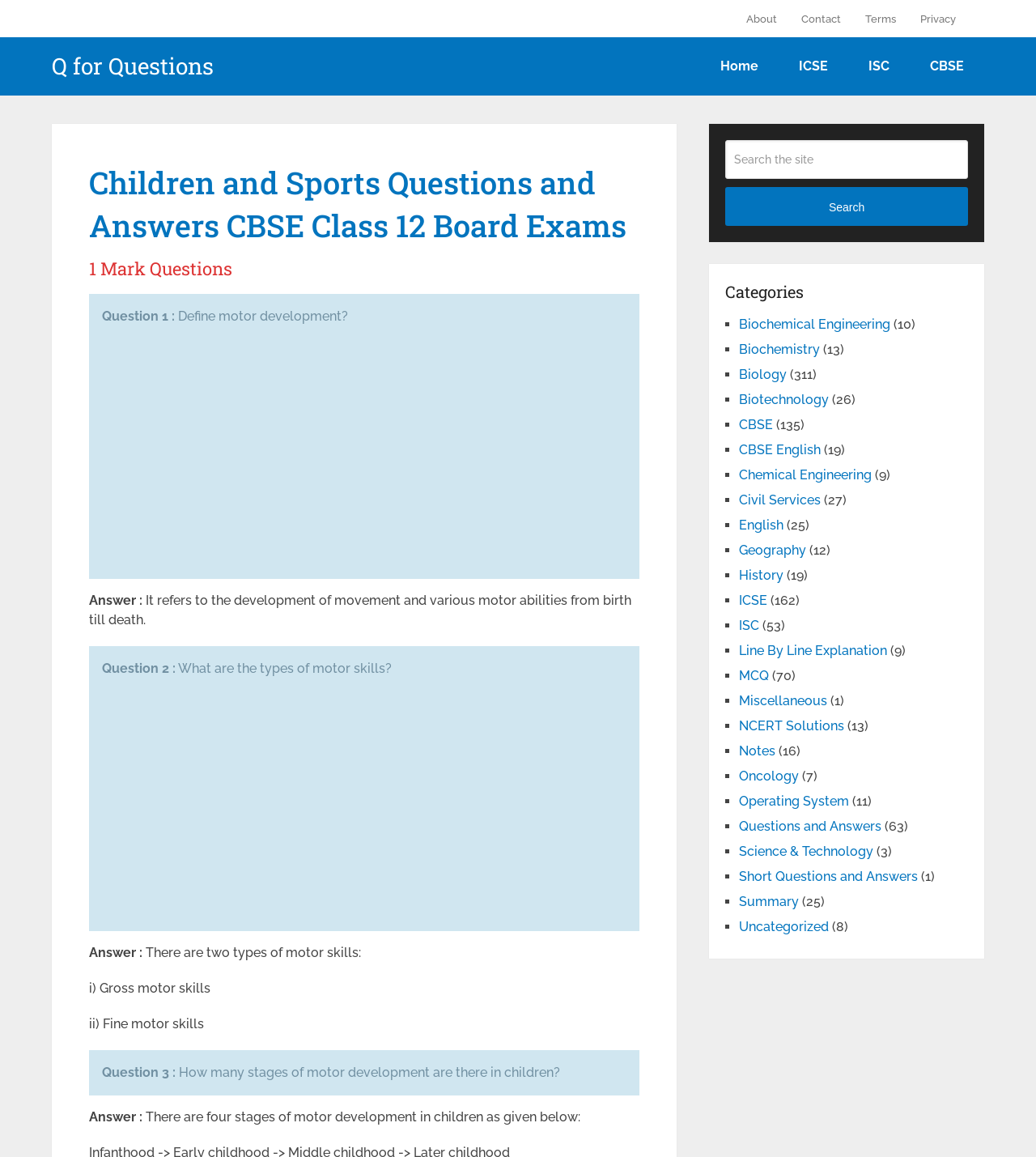Please specify the bounding box coordinates of the area that should be clicked to accomplish the following instruction: "Click on the 'ICSE' link". The coordinates should consist of four float numbers between 0 and 1, i.e., [left, top, right, bottom].

[0.752, 0.032, 0.819, 0.083]